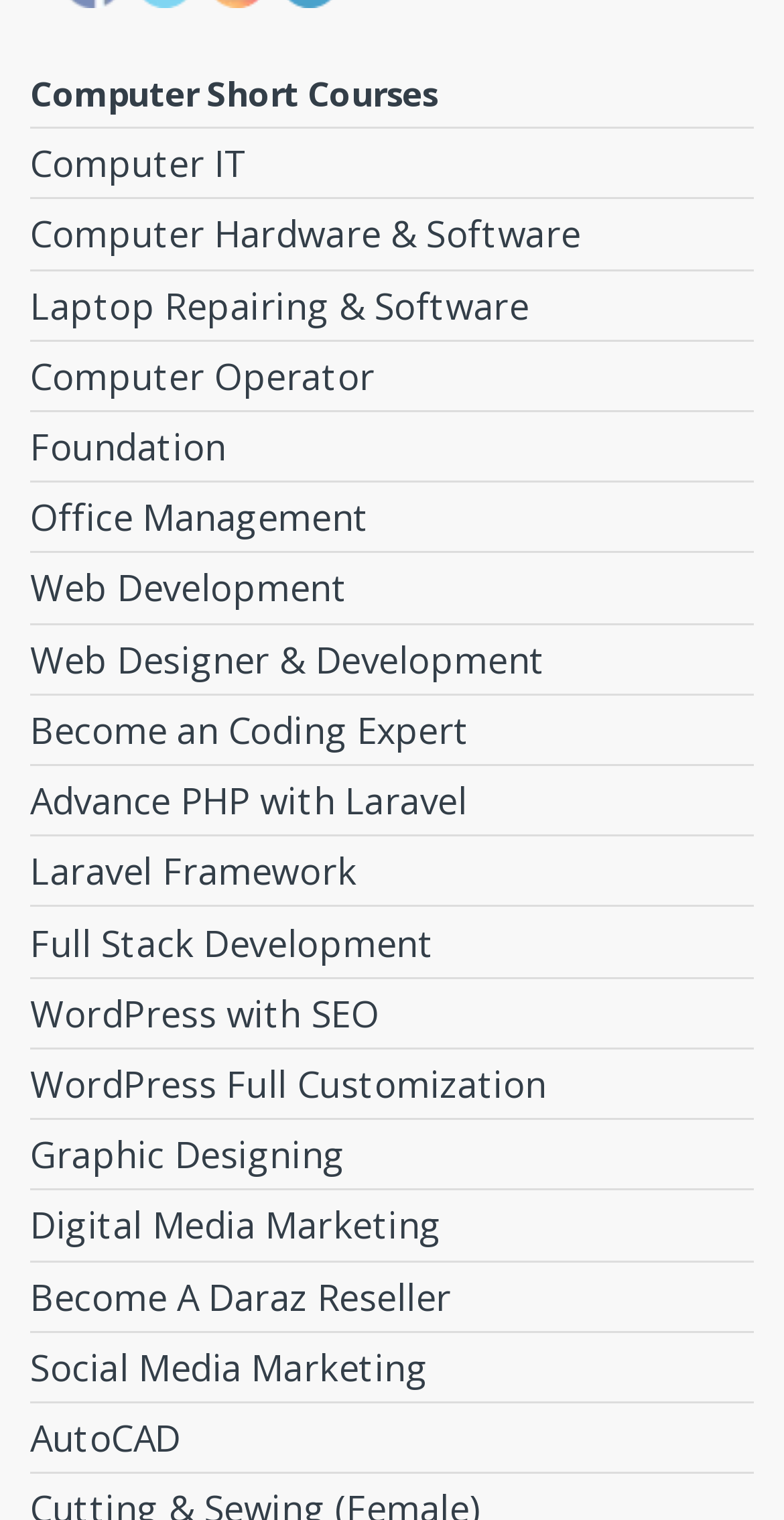Based on the element description "Web Designer & Development", predict the bounding box coordinates of the UI element.

[0.038, 0.41, 0.962, 0.456]